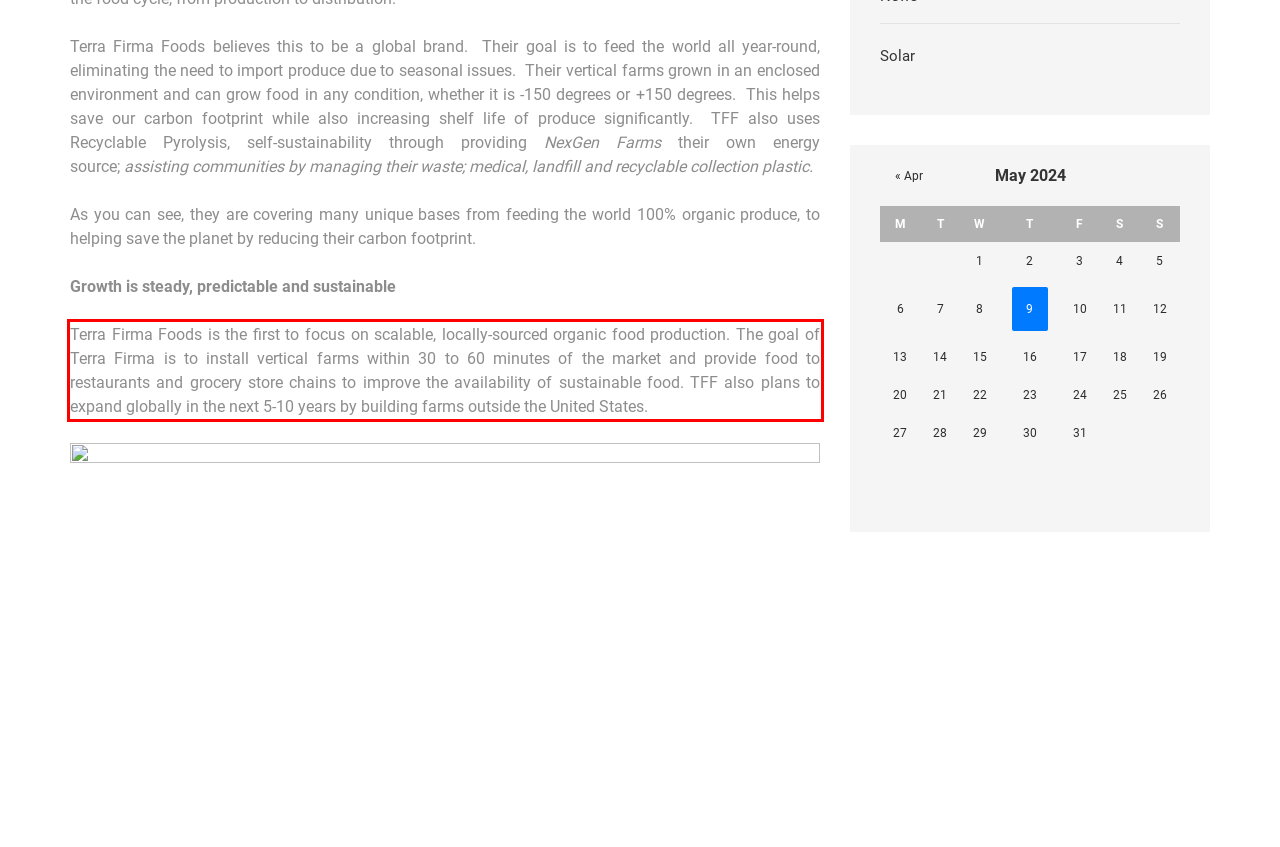Perform OCR on the text inside the red-bordered box in the provided screenshot and output the content.

Terra Firma Foods is the first to focus on scalable, locally-sourced organic food production. The goal of Terra Firma is to install vertical farms within 30 to 60 minutes of the market and provide food to restaurants and grocery store chains to improve the availability of sustainable food. TFF also plans to expand globally in the next 5-10 years by building farms outside the United States.